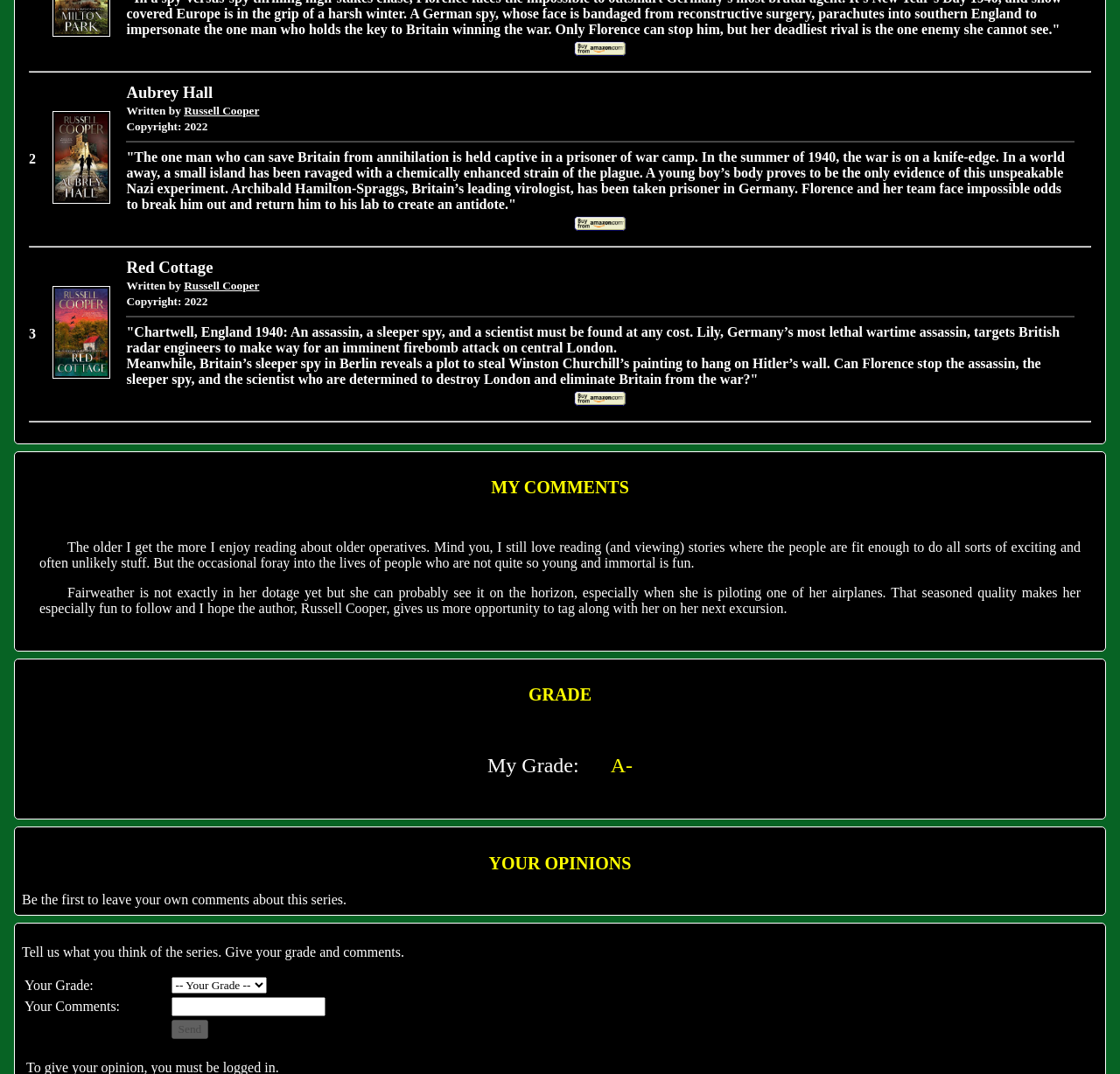Find the bounding box coordinates for the HTML element specified by: "title="Aubrey Hall"".

[0.047, 0.178, 0.098, 0.192]